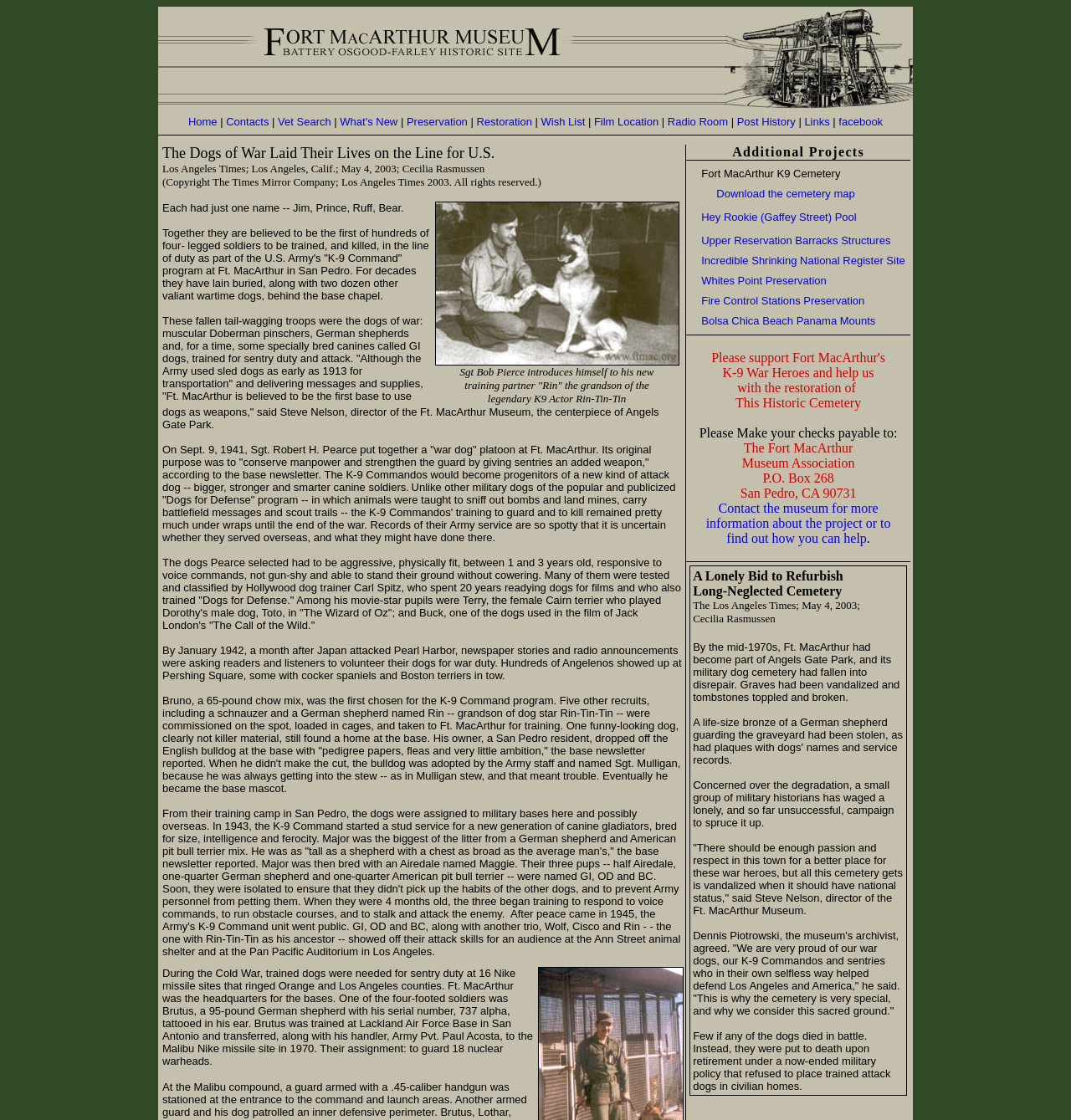Can you find the bounding box coordinates for the element to click on to achieve the instruction: "Download the cemetery map"?

[0.669, 0.167, 0.798, 0.178]